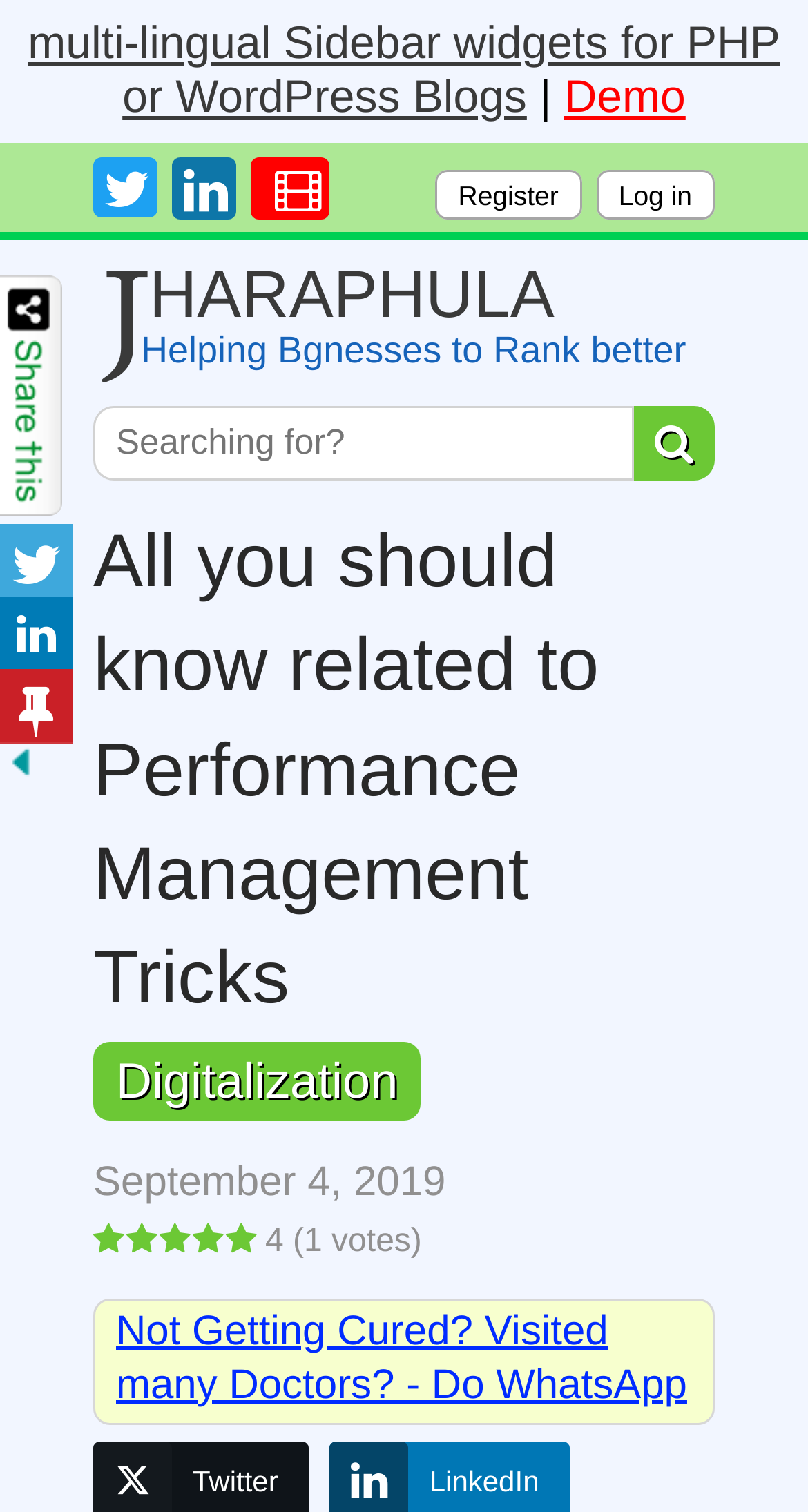Construct a comprehensive caption that outlines the webpage's structure and content.

The webpage appears to be a blog or article page focused on performance management. At the top, there is a header section with a title "All you should know related to Performance Management Tricks" and a search bar with a button on the right side. Below the header, there are several links to related topics, including "Digitalization" and "Not Getting Cured? Visited many Doctors? - Do WhatsApp".

On the left side, there is a sidebar with multiple links, including "multi-lingual Sidebar widgets for PHP or WordPress Blogs", "Demo", "Register", and "Log in". There are also several social media links, represented by icons, and a link to "J HARAPHULA Helping Businesses to Rank better".

In the main content area, there is a heading with the same title as the page, followed by a paragraph of text, which is not explicitly stated but appears to be an introduction to performance management. Below the text, there are several links to related articles or topics, including "September 4, 2019", which may be a date or a category.

At the bottom of the page, there are several links to social media platforms, represented by icons, and a link to "Show Buttons" with an accompanying image. There are also several other links and images on the left side, which appear to be related to the blog or website's navigation.

Overall, the webpage appears to be a resource page for performance management, with multiple links to related topics, articles, and resources.